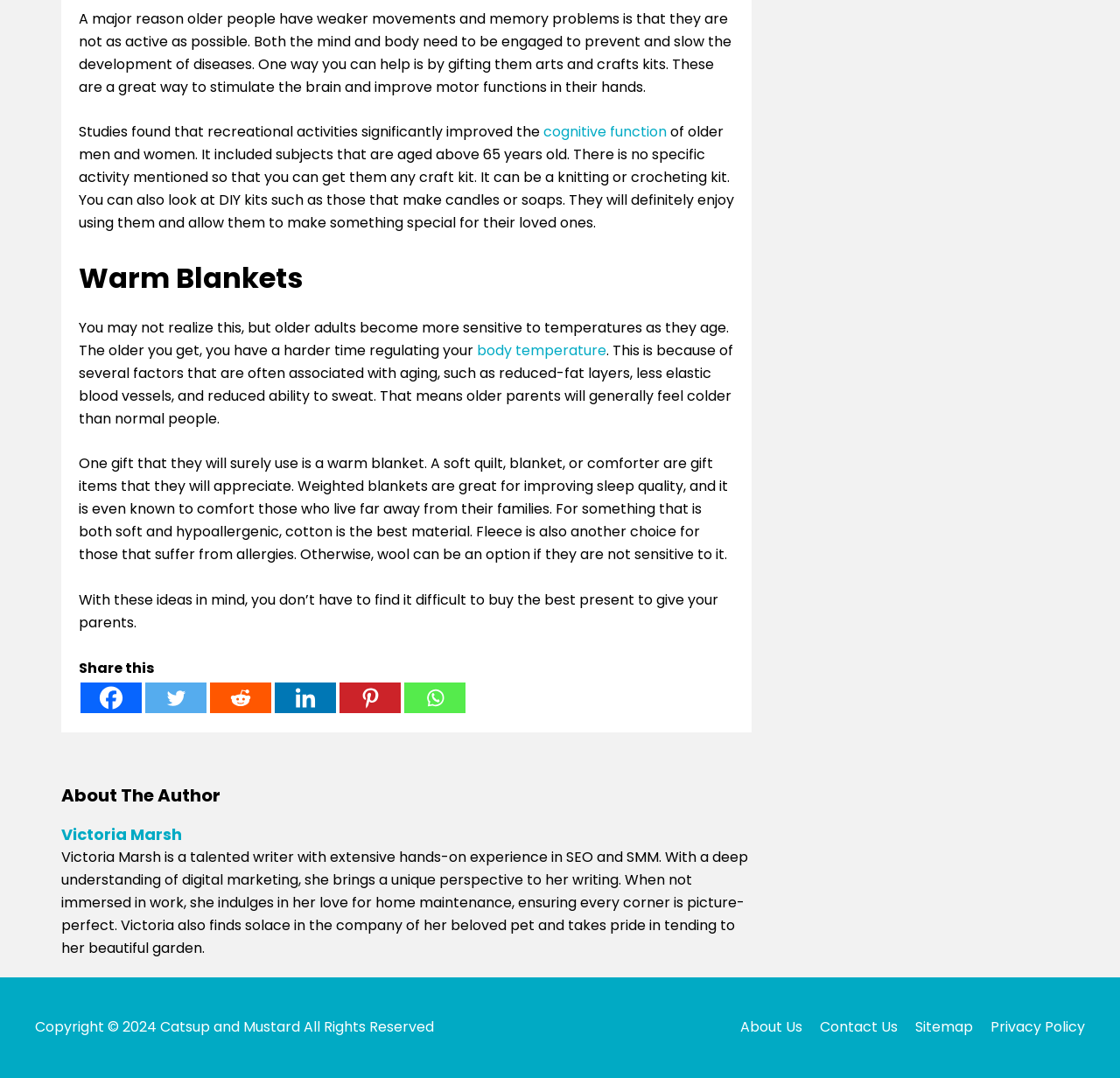What is the name of the website?
Please provide an in-depth and detailed response to the question.

The website's name is mentioned in the footer section of the webpage, along with the copyright information and links to other pages such as 'About Us', 'Contact Us', and 'Sitemap'.